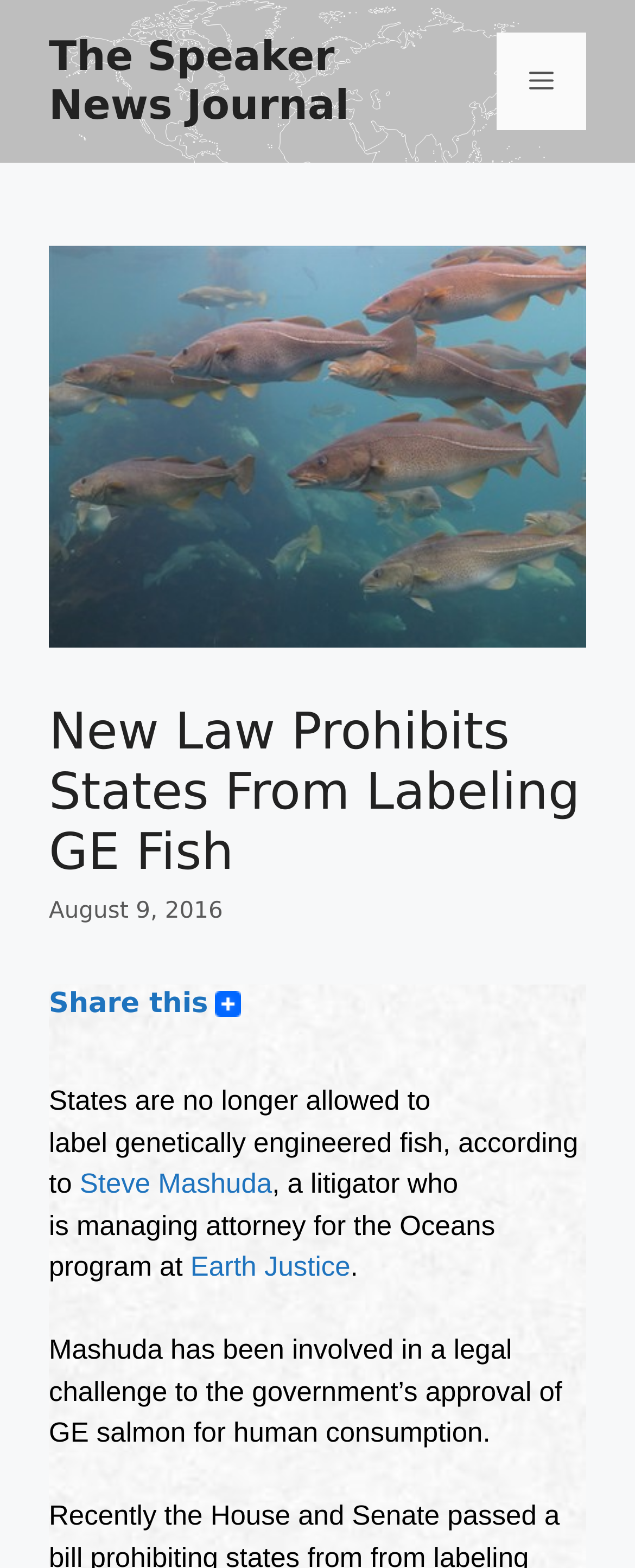What is the date of the article?
Give a thorough and detailed response to the question.

The article has a time element with the text 'August 9, 2016' which indicates the date of the article.